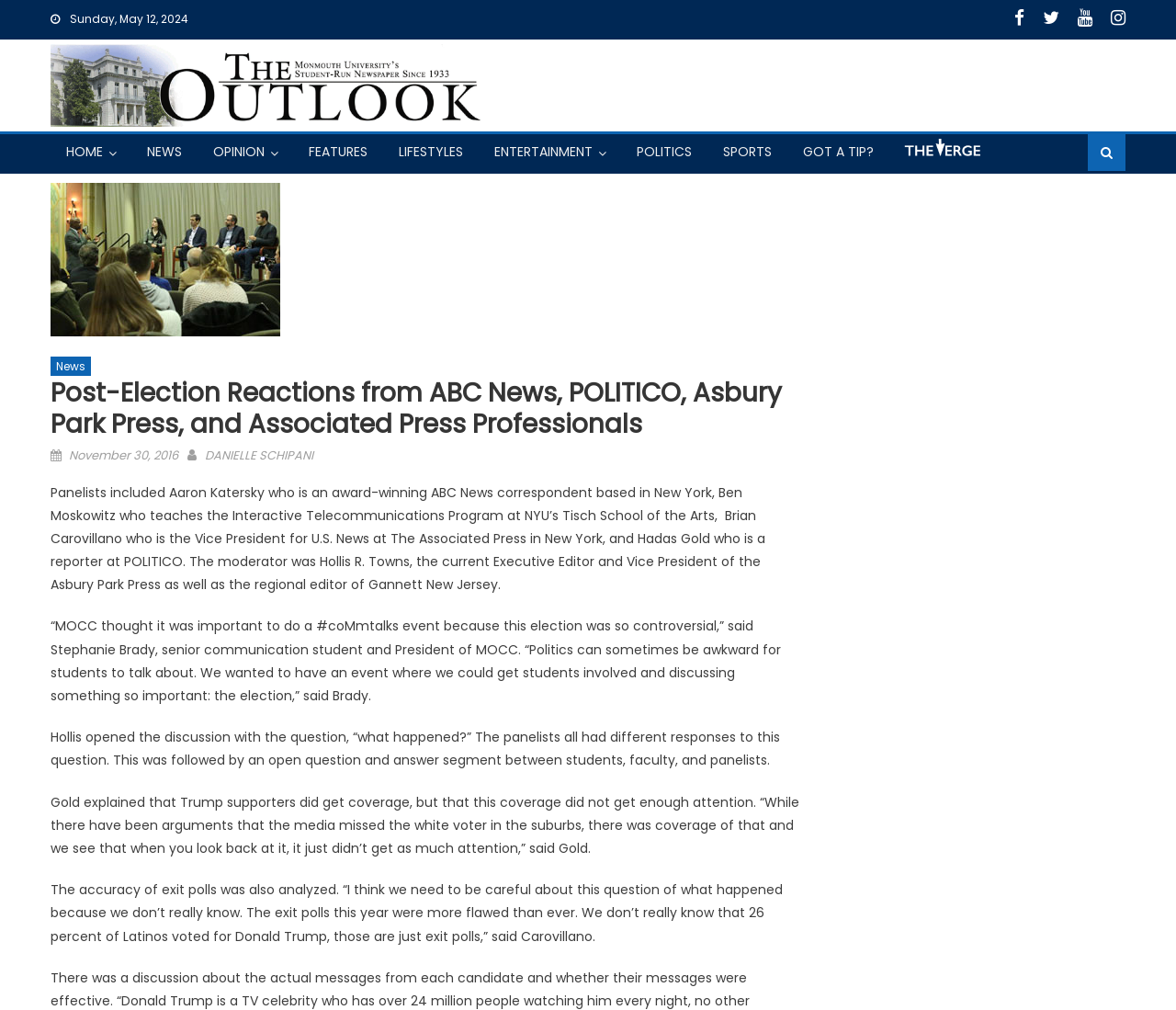Please locate the bounding box coordinates of the element that should be clicked to complete the given instruction: "Click the November 30, 2016 link".

[0.059, 0.443, 0.152, 0.46]